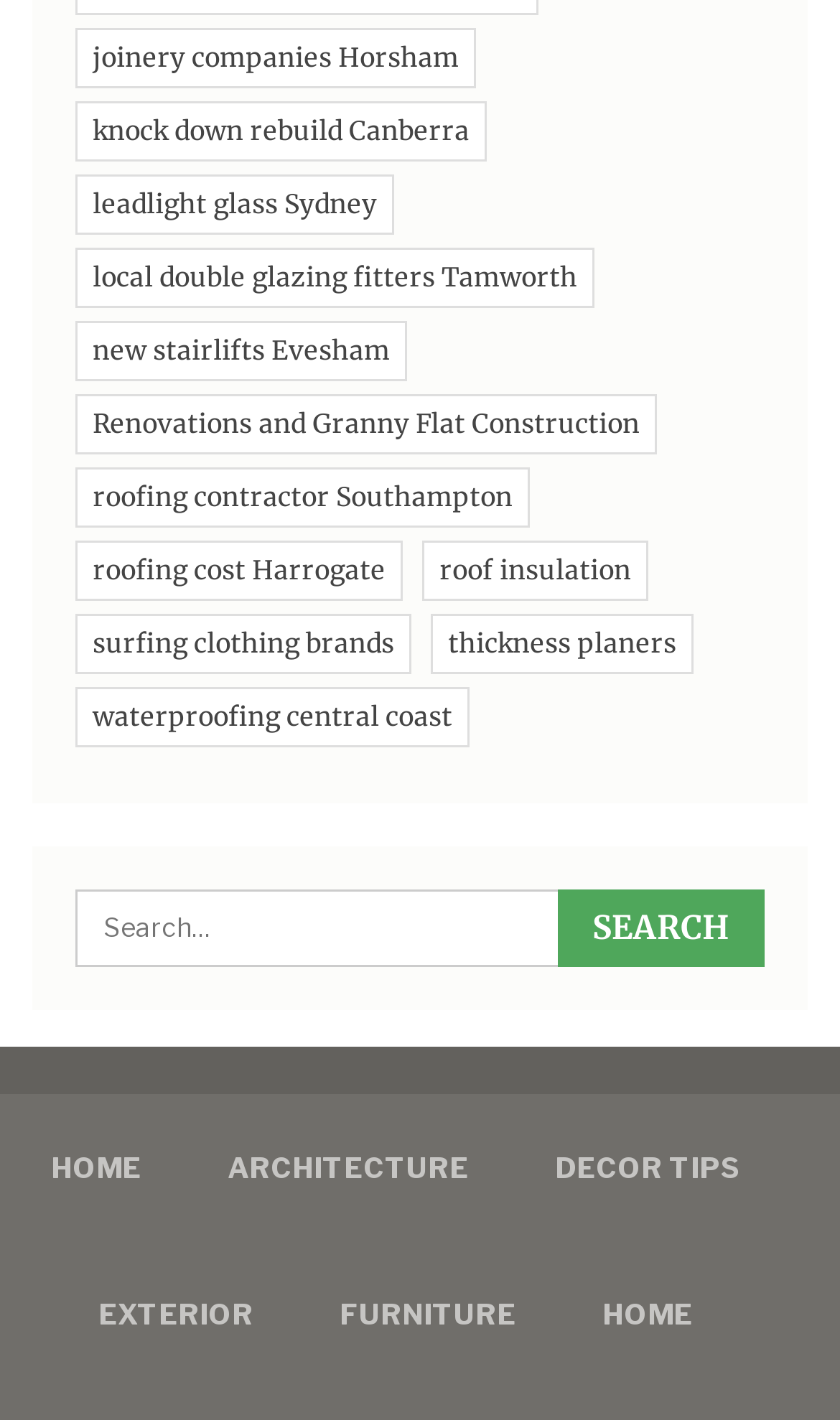Find the bounding box of the element with the following description: "Accept Cookies". The coordinates must be four float numbers between 0 and 1, formatted as [left, top, right, bottom].

None